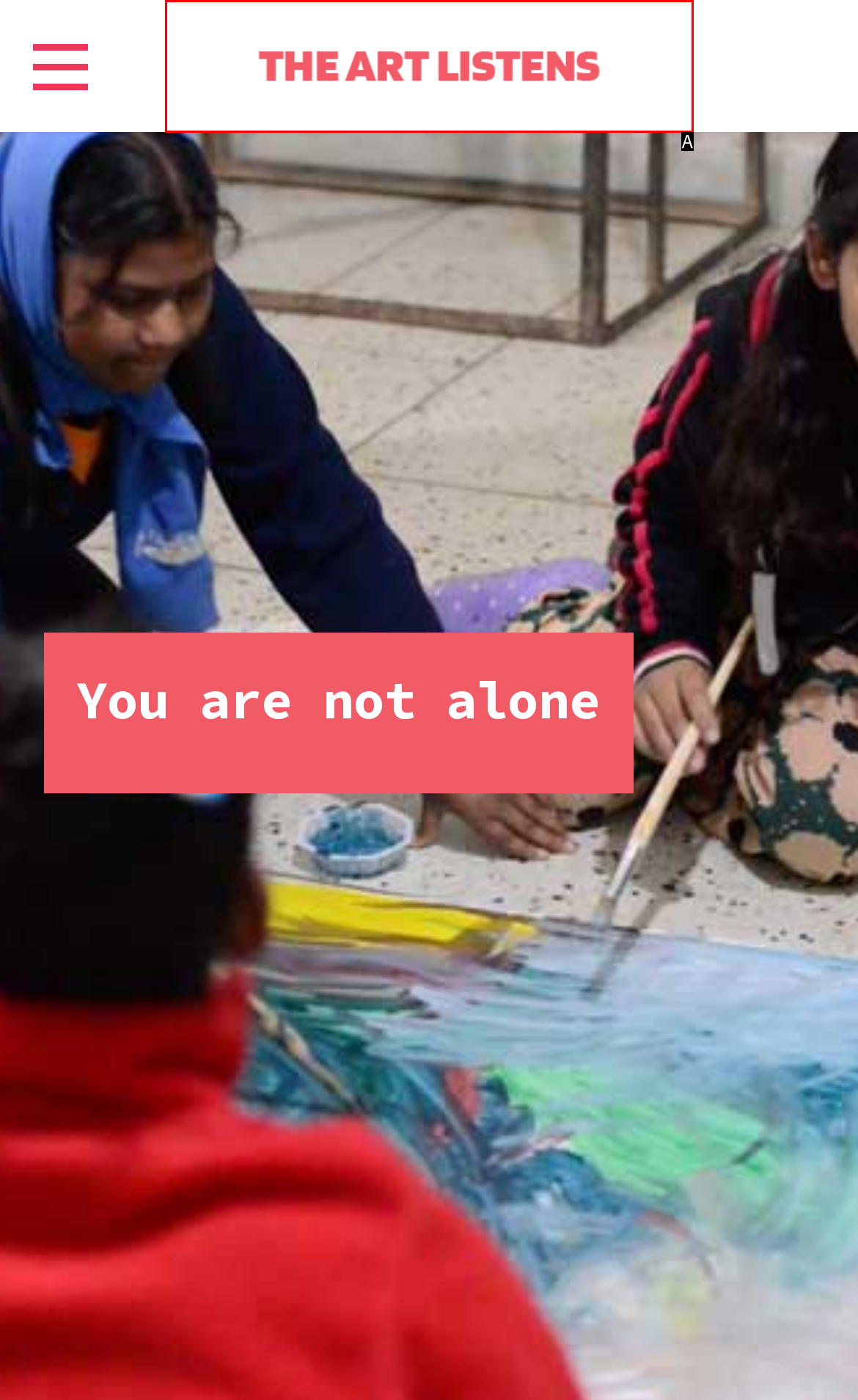Looking at the description: alt="The Art Listens", identify which option is the best match and respond directly with the letter of that option.

A